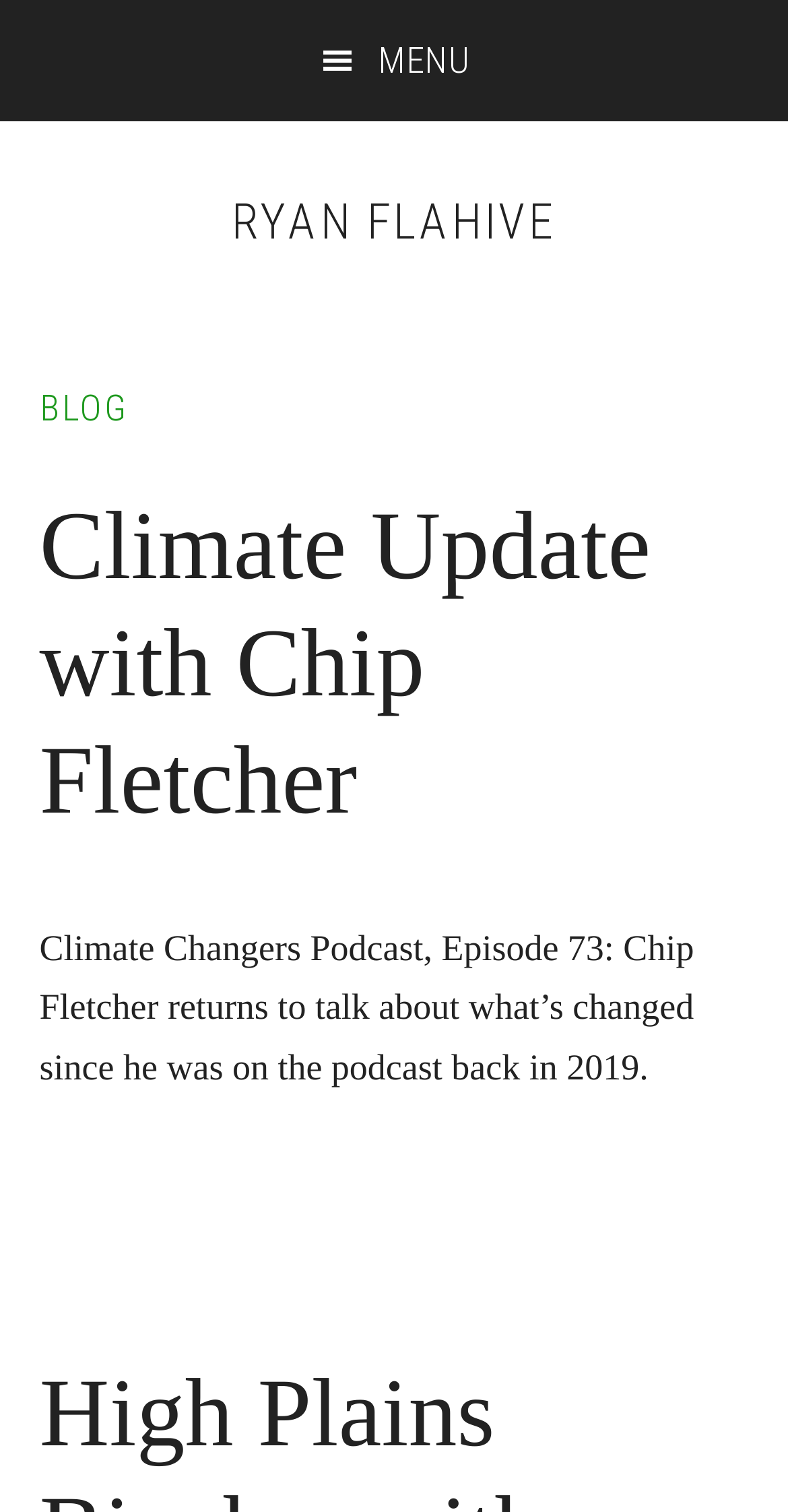What is the topic of the first article?
Please provide a comprehensive and detailed answer to the question.

I found the article 'Climate Update with Chip Fletcher' with a bounding box coordinate of [0.05, 0.324, 0.95, 0.763], which suggests that it is a prominent element on the page. The heading 'Climate Update with Chip Fletcher' within this article further supports this answer.